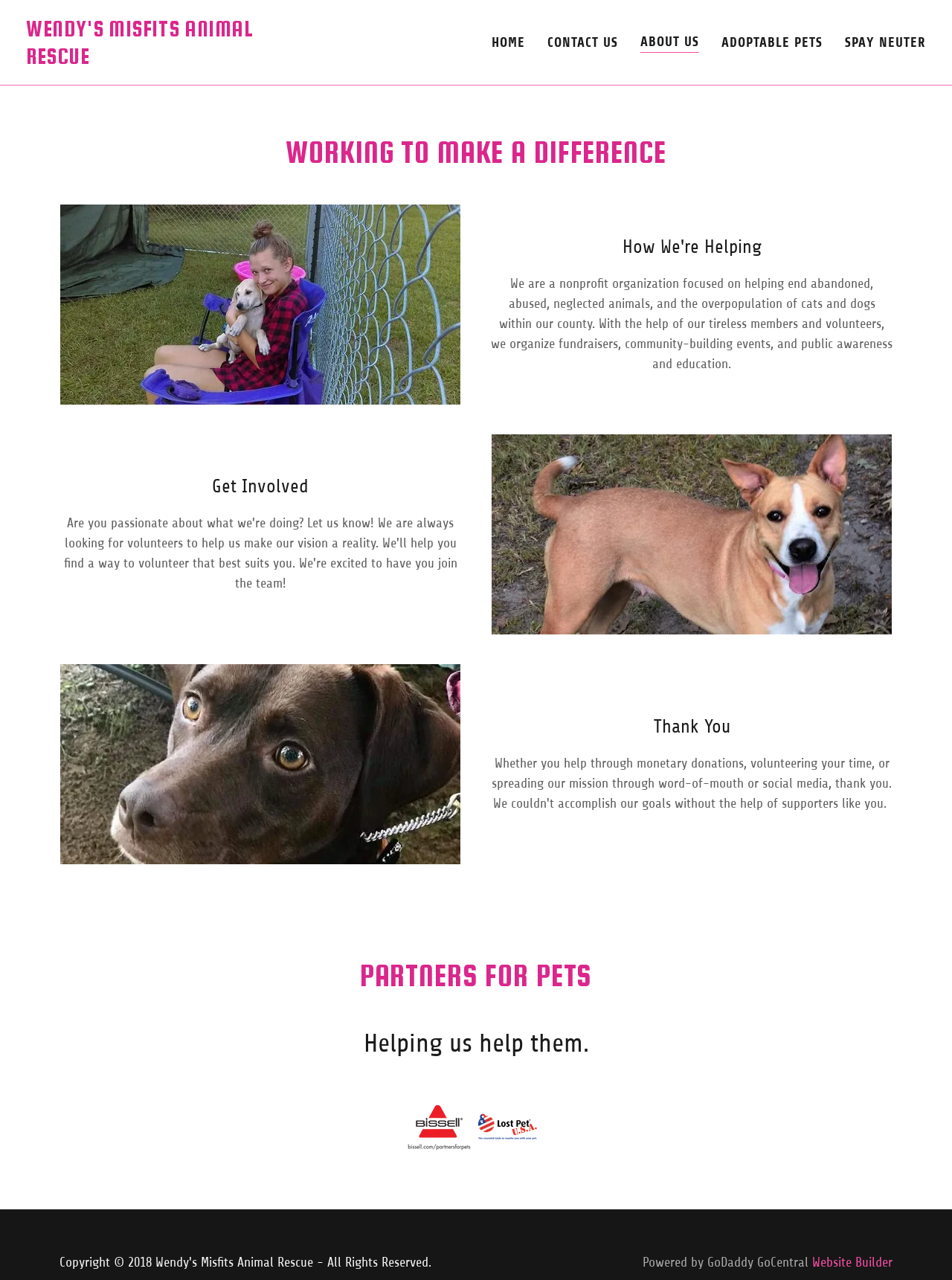Find and indicate the bounding box coordinates of the region you should select to follow the given instruction: "Learn more about 'HOW WE'RE HELPING'".

[0.654, 0.184, 0.8, 0.202]